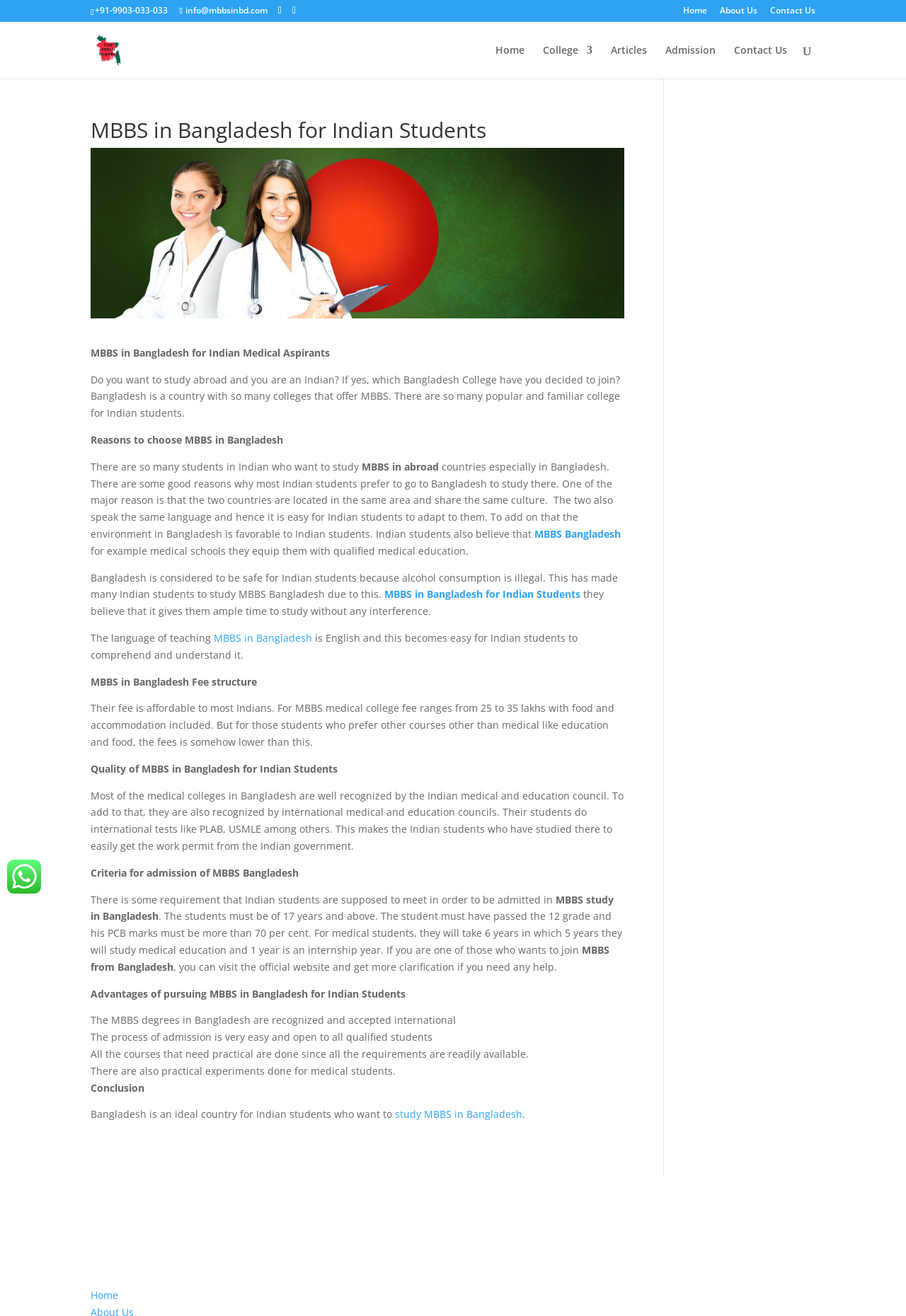Kindly determine the bounding box coordinates for the area that needs to be clicked to execute this instruction: "Click on the WhatsApp chat link".

[0.008, 0.671, 0.045, 0.681]